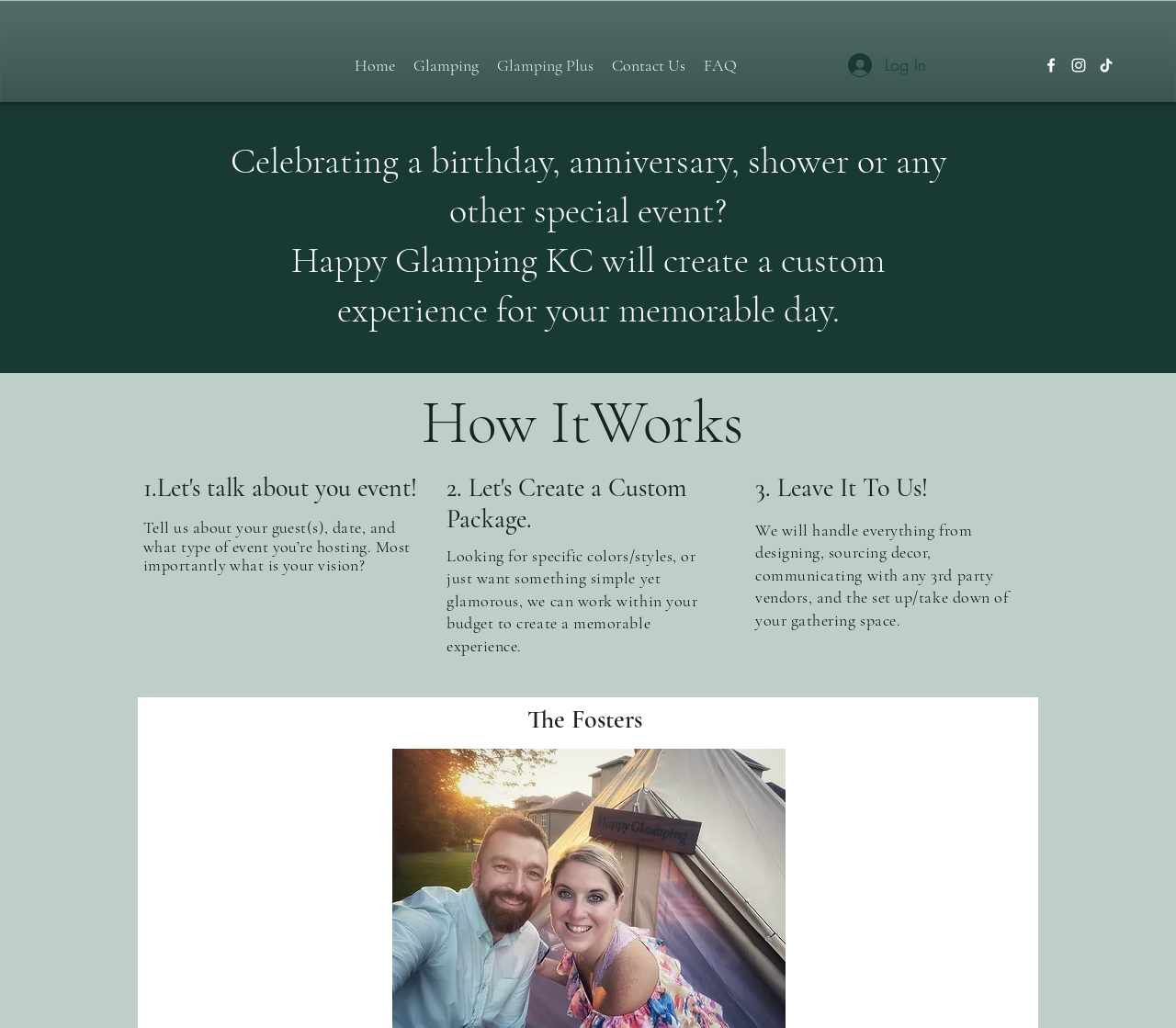Identify the bounding box coordinates of the area you need to click to perform the following instruction: "Click on the Home link".

[0.294, 0.047, 0.344, 0.08]